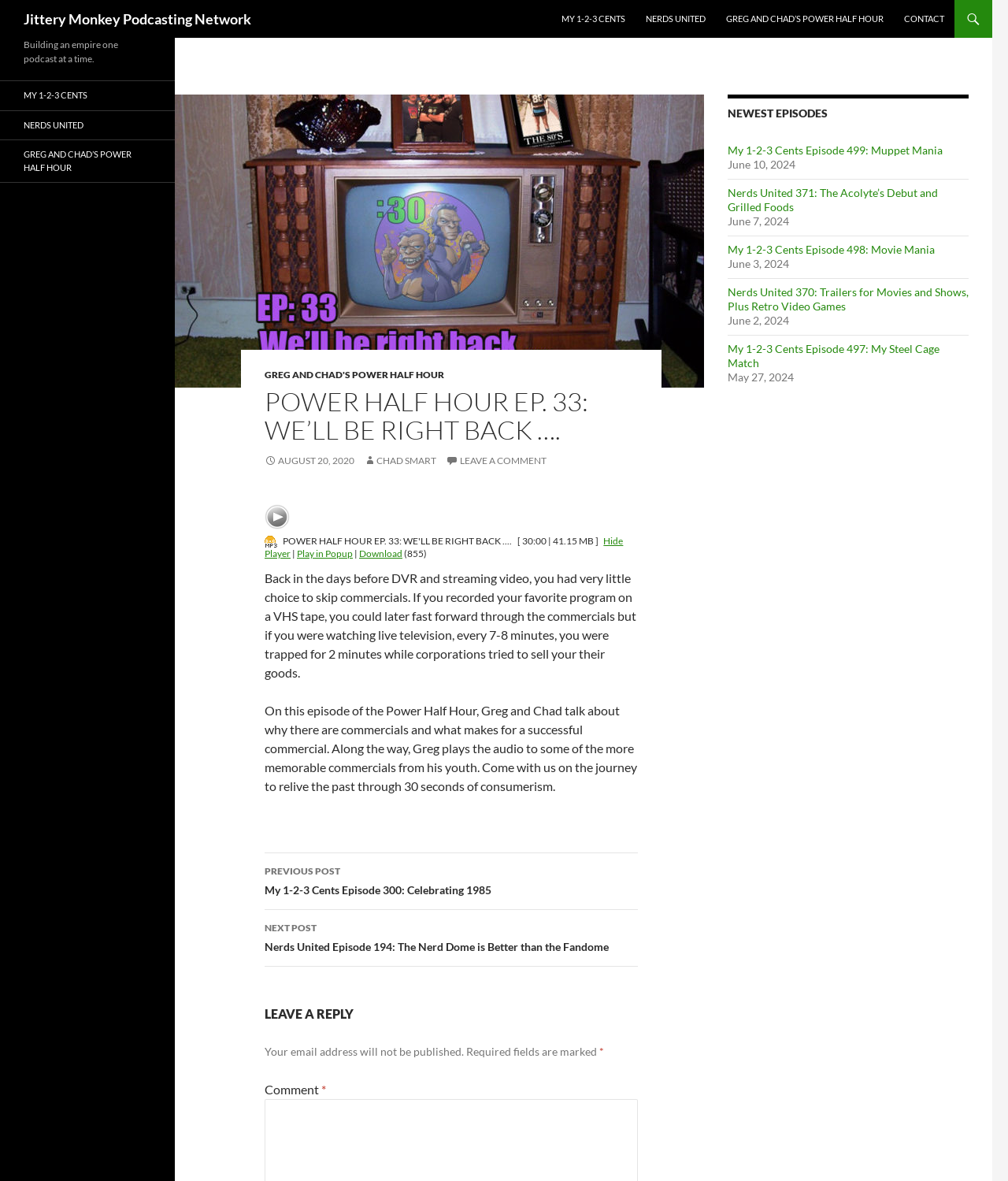How many minutes is the current episode?
Look at the webpage screenshot and answer the question with a detailed explanation.

The duration of the current episode can be found in the article section, where it says '[ 30:00 | 41.15 MB ]' in a static text element.